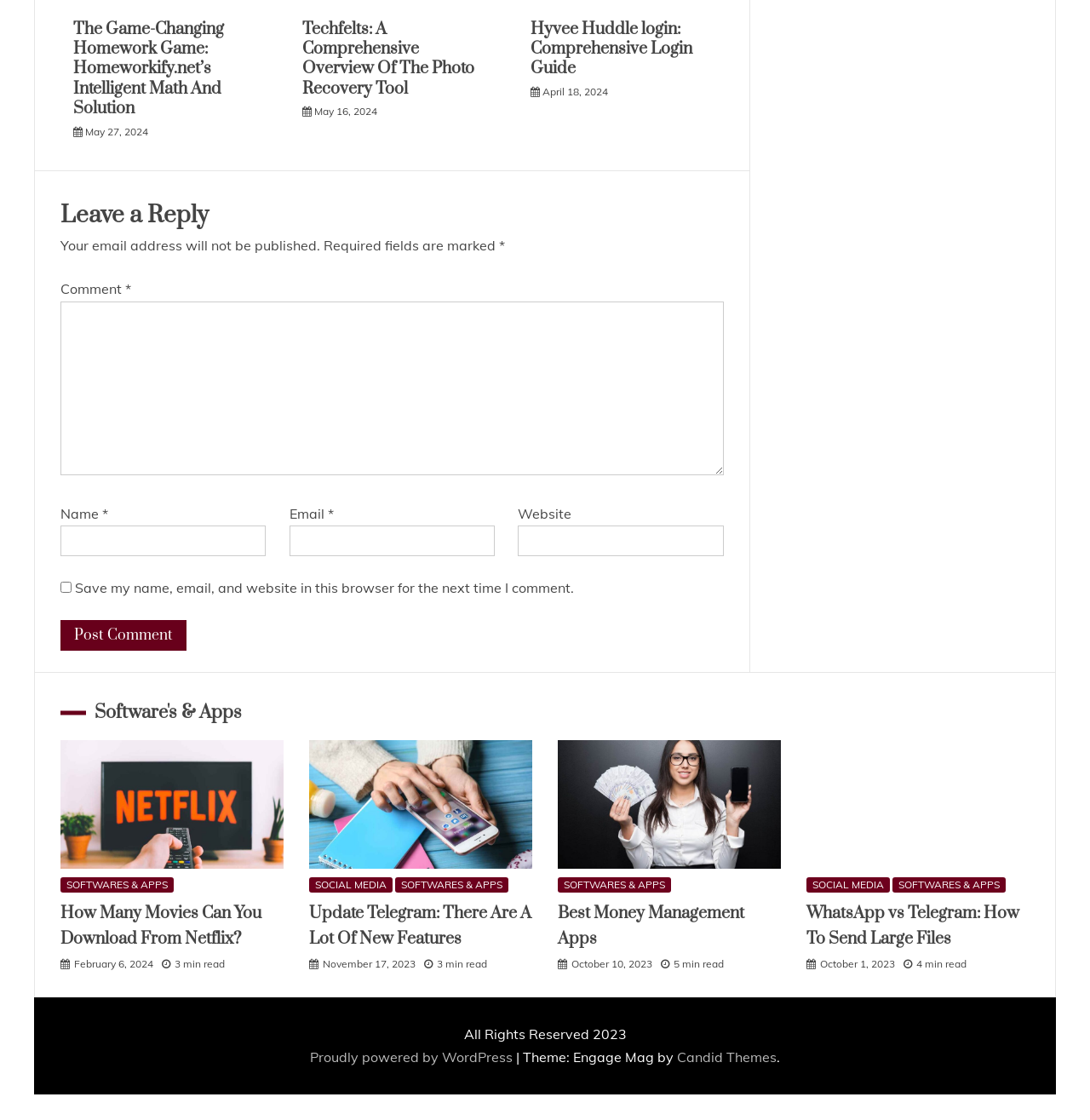Use a single word or phrase to respond to the question:
What is the date of the article 'Update Telegram: There Are A Lot Of New Features'?

November 17, 2023